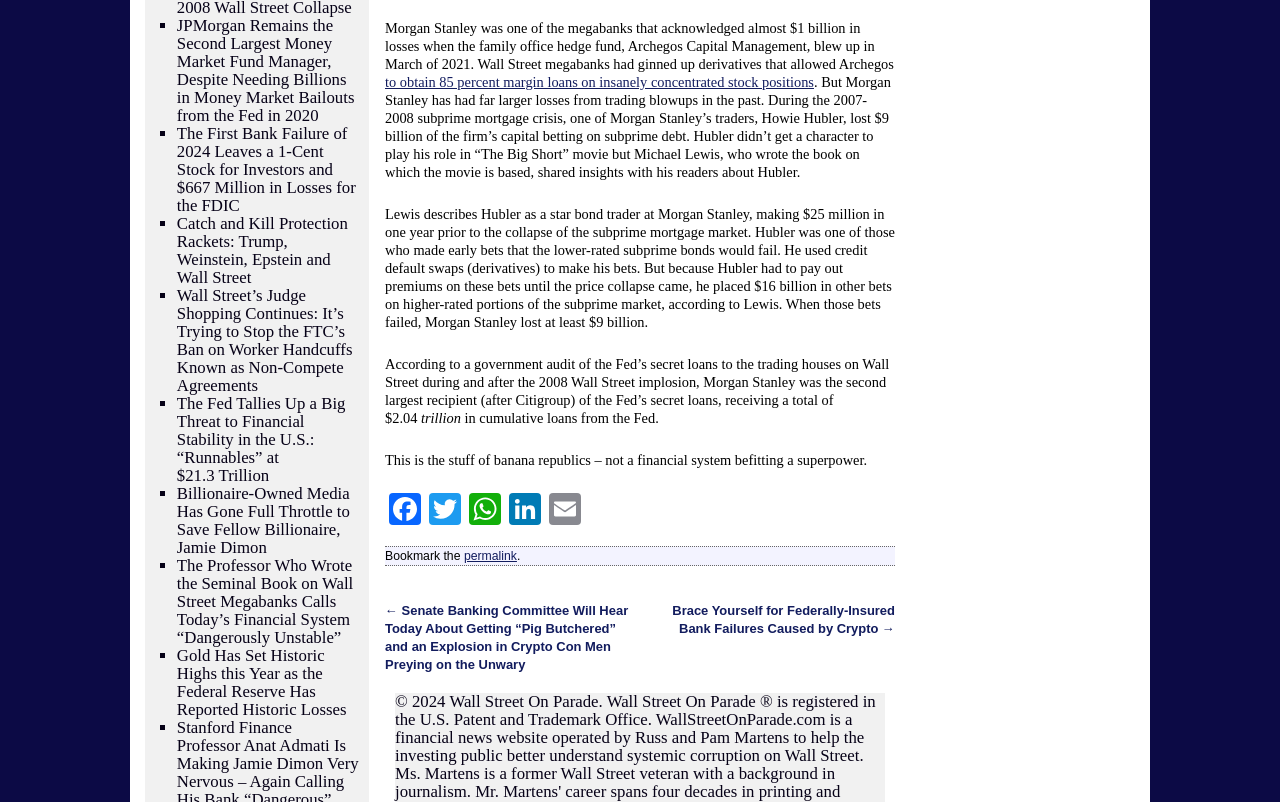Respond concisely with one word or phrase to the following query:
What is the topic of the article?

Morgan Stanley's losses